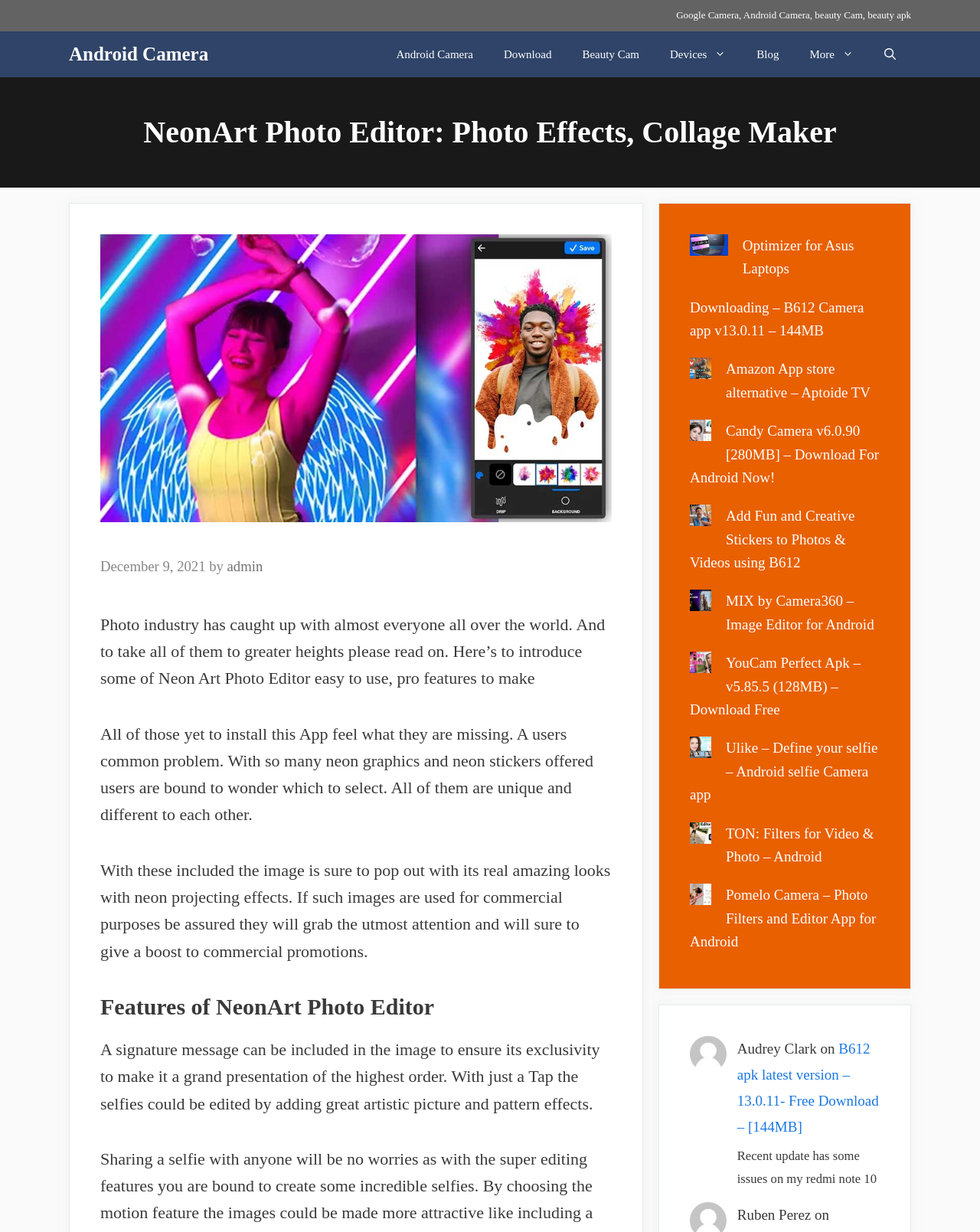Determine the bounding box coordinates of the region I should click to achieve the following instruction: "Open 'Beauty Cam'". Ensure the bounding box coordinates are four float numbers between 0 and 1, i.e., [left, top, right, bottom].

[0.578, 0.025, 0.668, 0.063]